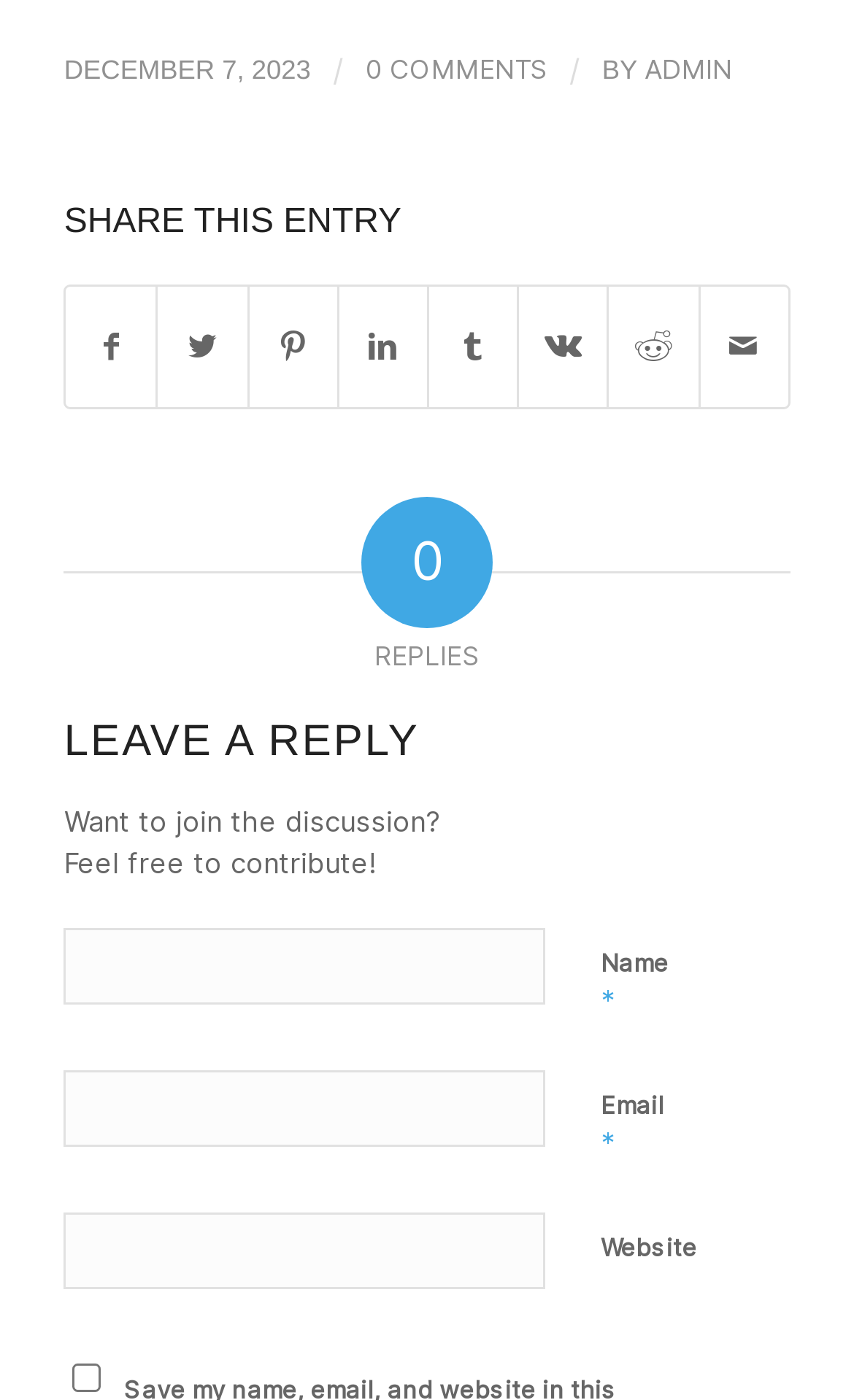Please pinpoint the bounding box coordinates for the region I should click to adhere to this instruction: "Click on the 'ADMIN' link".

[0.755, 0.038, 0.857, 0.061]